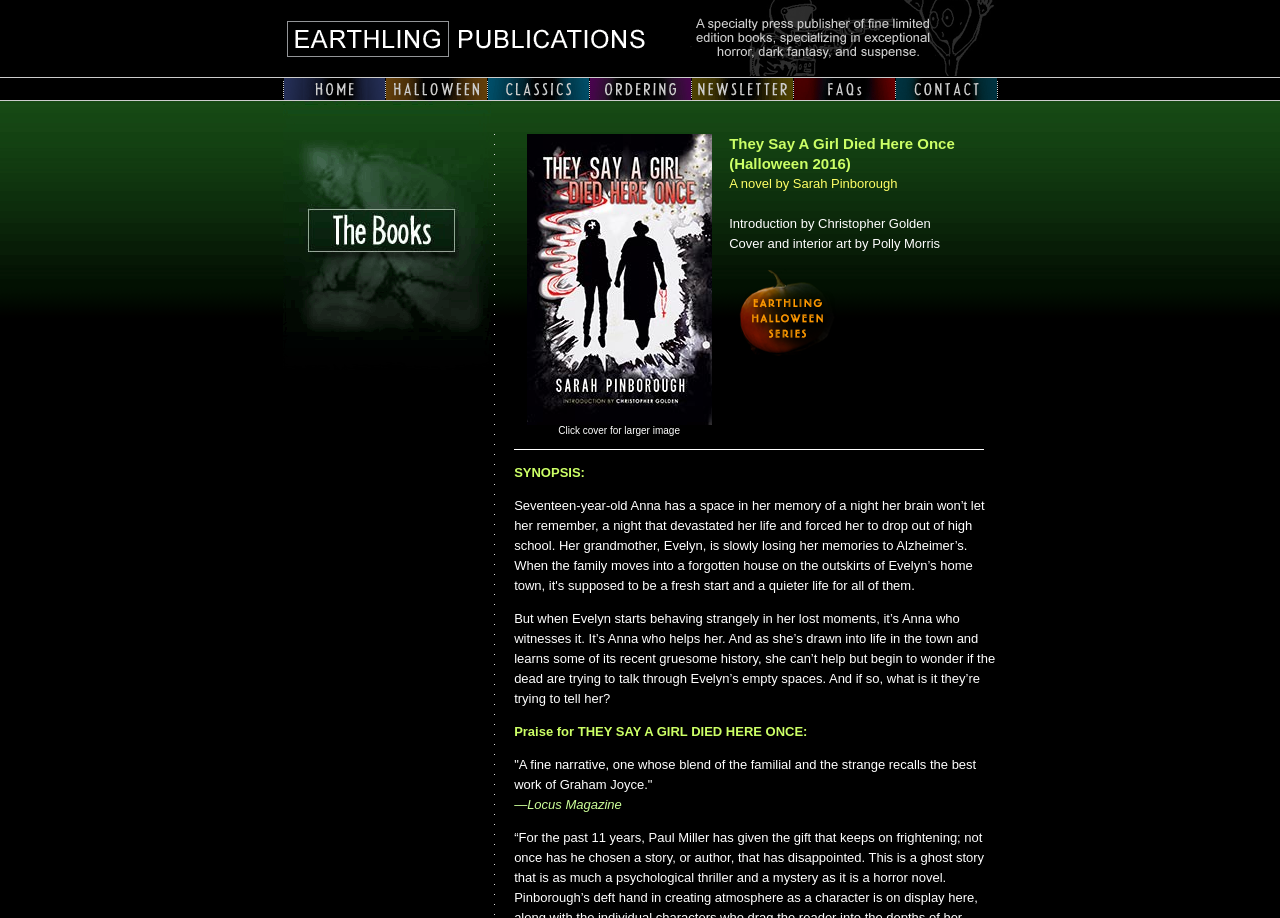Please give a short response to the question using one word or a phrase:
What is the main topic of this webpage?

Books